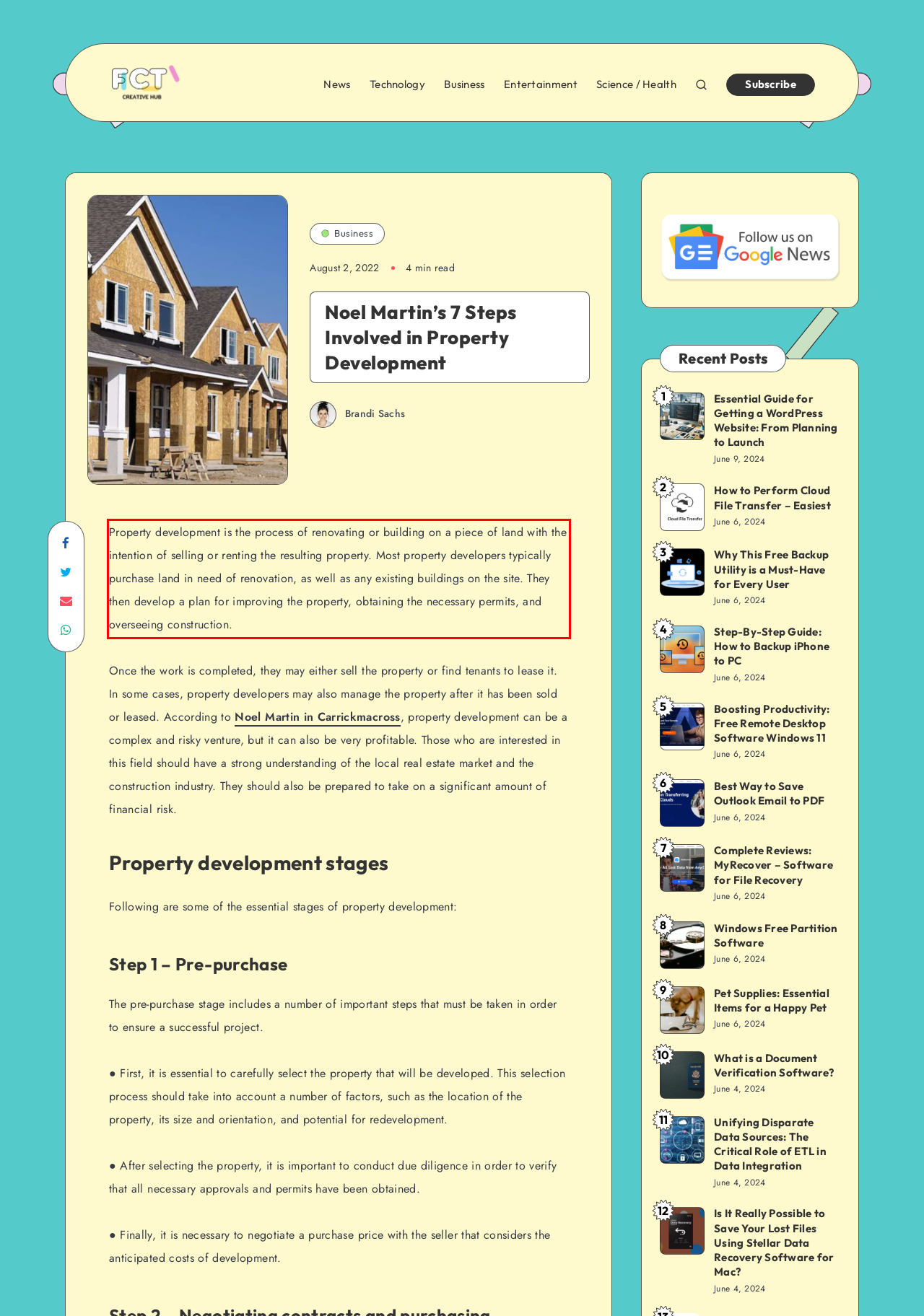Please look at the screenshot provided and find the red bounding box. Extract the text content contained within this bounding box.

Property development is the process of renovating or building on a piece of land with the intention of selling or renting the resulting property. Most property developers typically purchase land in need of renovation, as well as any existing buildings on the site. They then develop a plan for improving the property, obtaining the necessary permits, and overseeing construction.